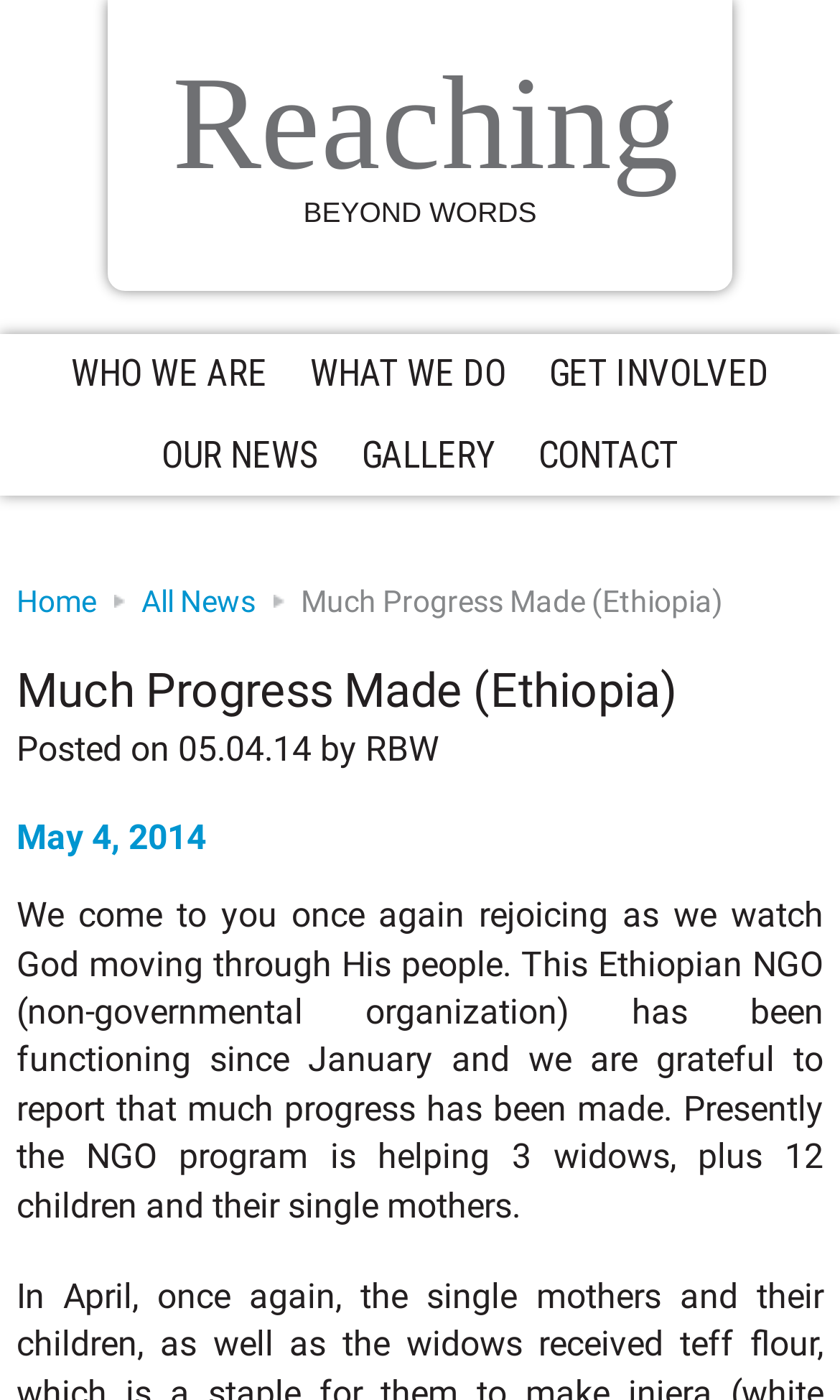Provide your answer in a single word or phrase: 
What is the purpose of the 'Skip to' links?

Accessibility